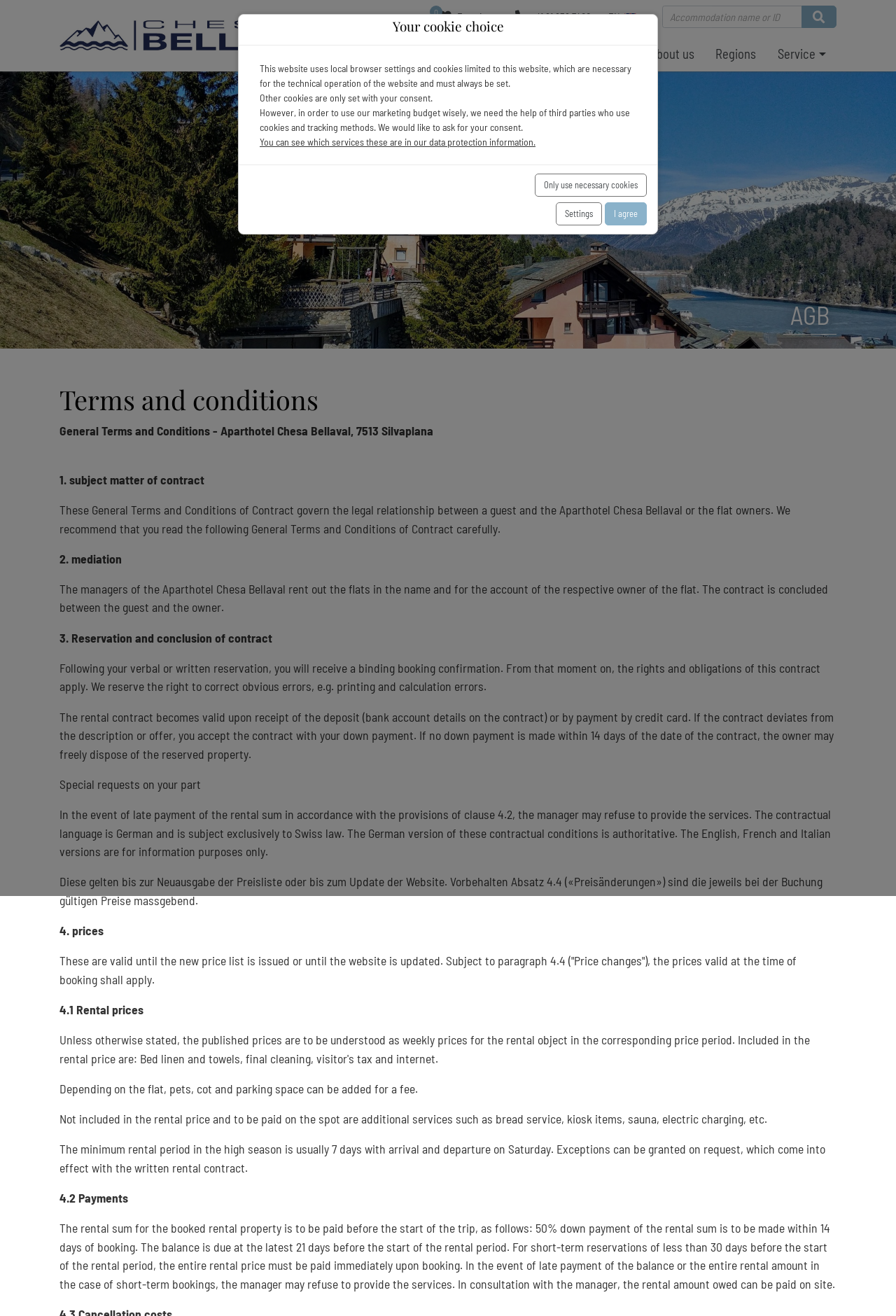Please identify the coordinates of the bounding box that should be clicked to fulfill this instruction: "Go to the apartments page".

[0.623, 0.028, 0.713, 0.054]